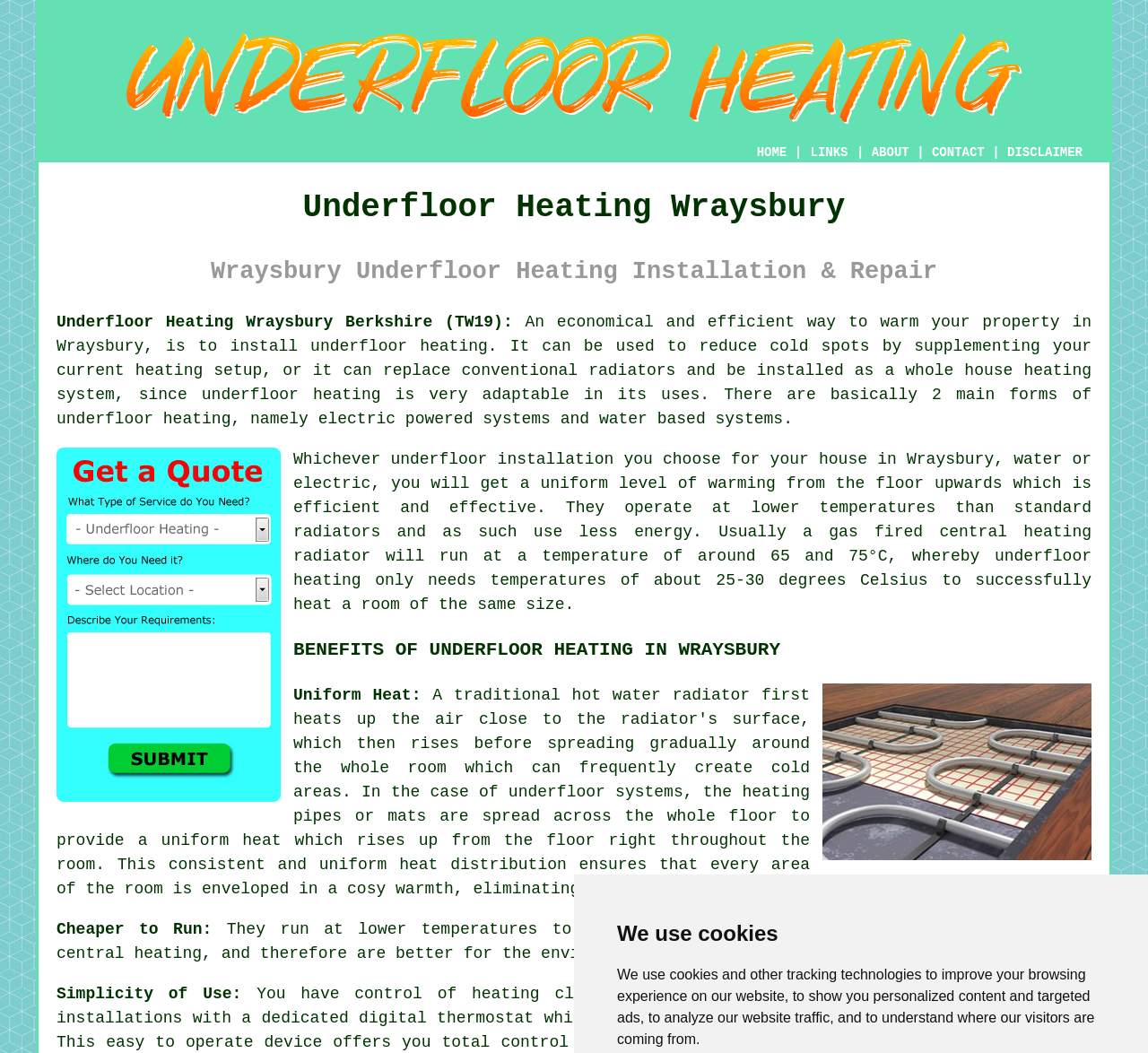Can you extract the primary headline text from the webpage?

Underfloor Heating Wraysbury